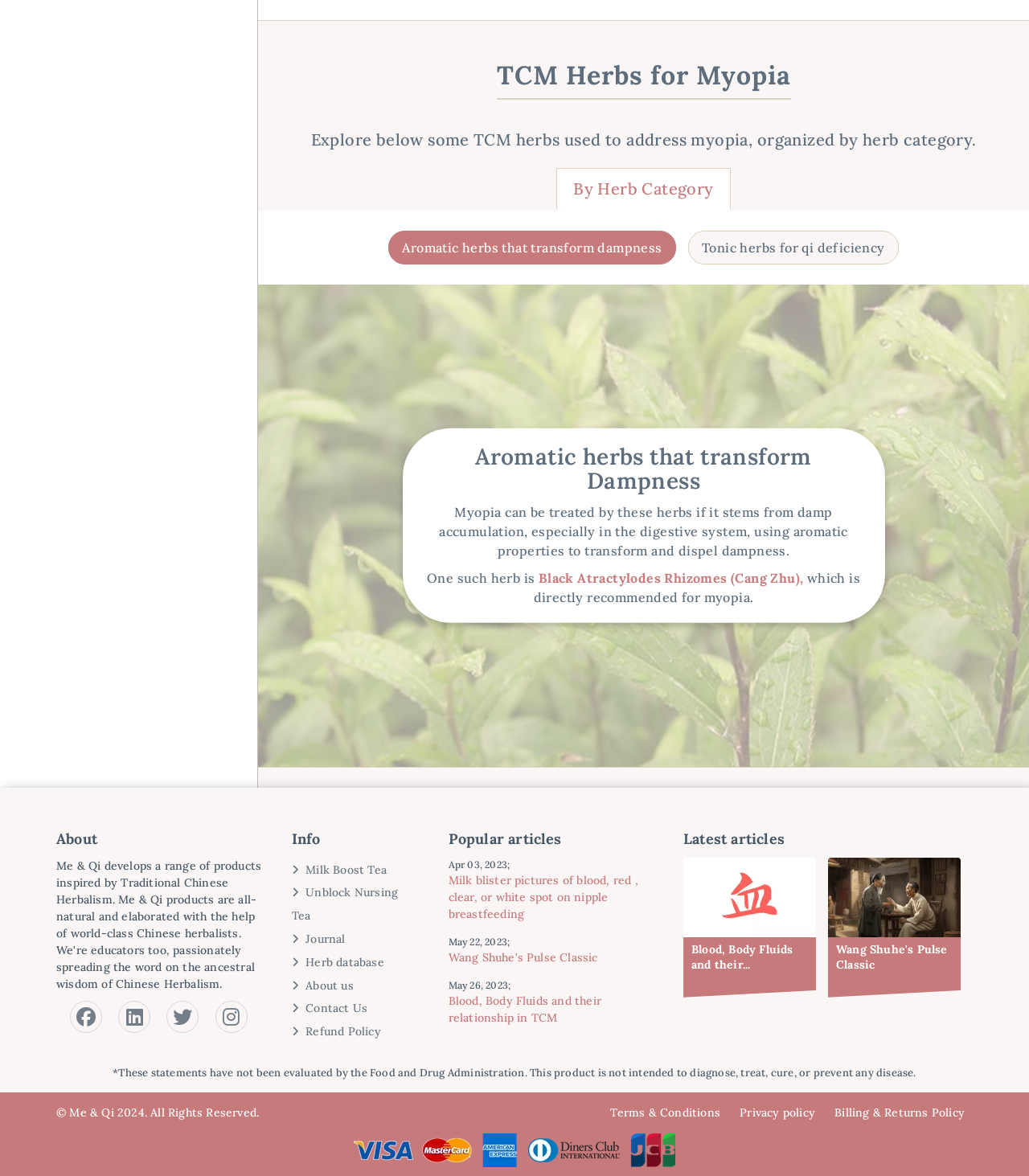Find and indicate the bounding box coordinates of the region you should select to follow the given instruction: "Explore the 'Milk Boost Tea' link".

[0.283, 0.733, 0.376, 0.756]